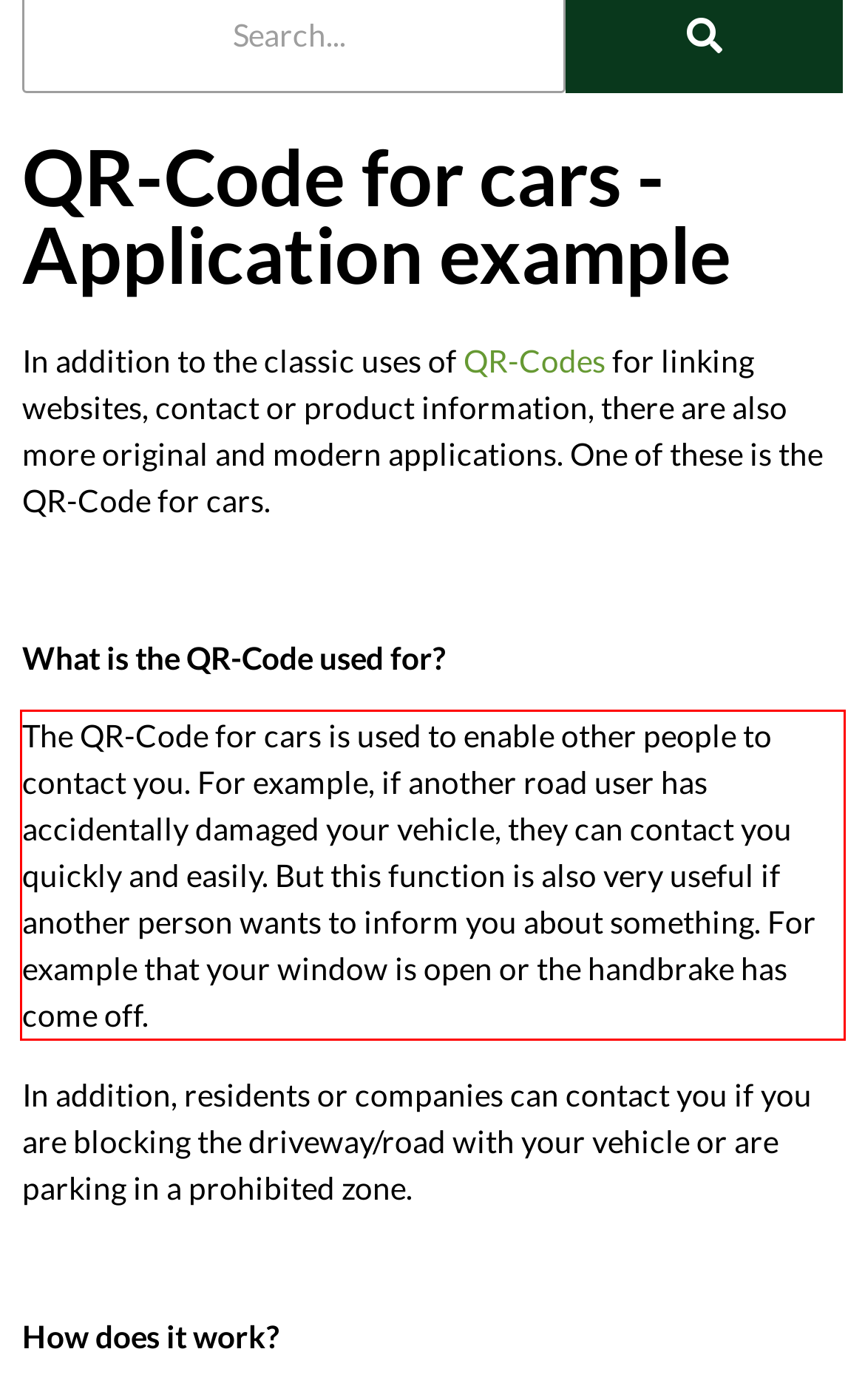Please take the screenshot of the webpage, find the red bounding box, and generate the text content that is within this red bounding box.

The QR-Code for cars is used to enable other people to contact you. For example, if another road user has accidentally damaged your vehicle, they can contact you quickly and easily. But this function is also very useful if another person wants to inform you about something. For example that your window is open or the handbrake has come off.